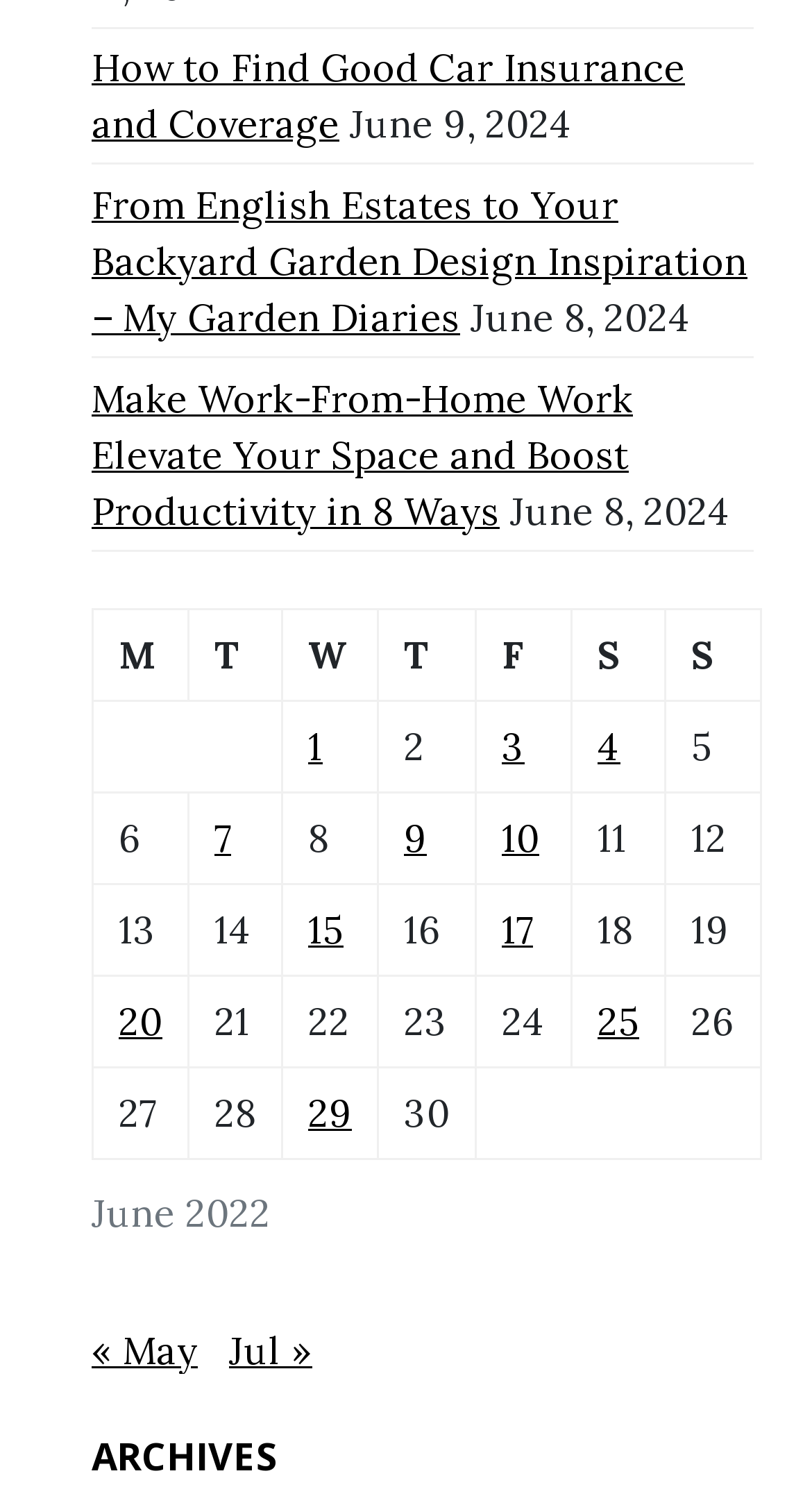Pinpoint the bounding box coordinates of the element to be clicked to execute the instruction: "View posts published on June 29, 2022".

[0.347, 0.71, 0.465, 0.771]